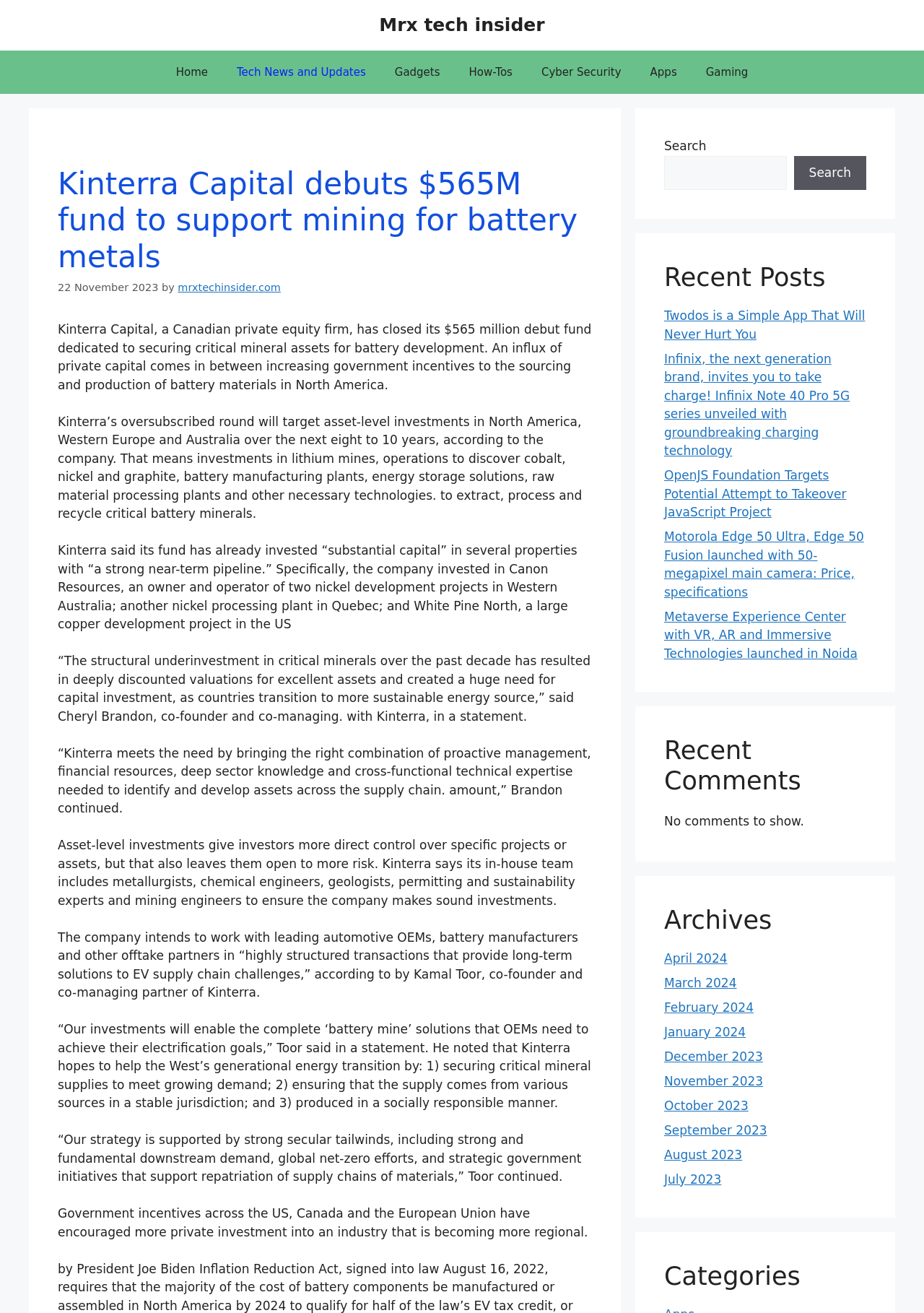Extract the main heading from the webpage content.

Kinterra Capital debuts $565M fund to support mining for battery metals